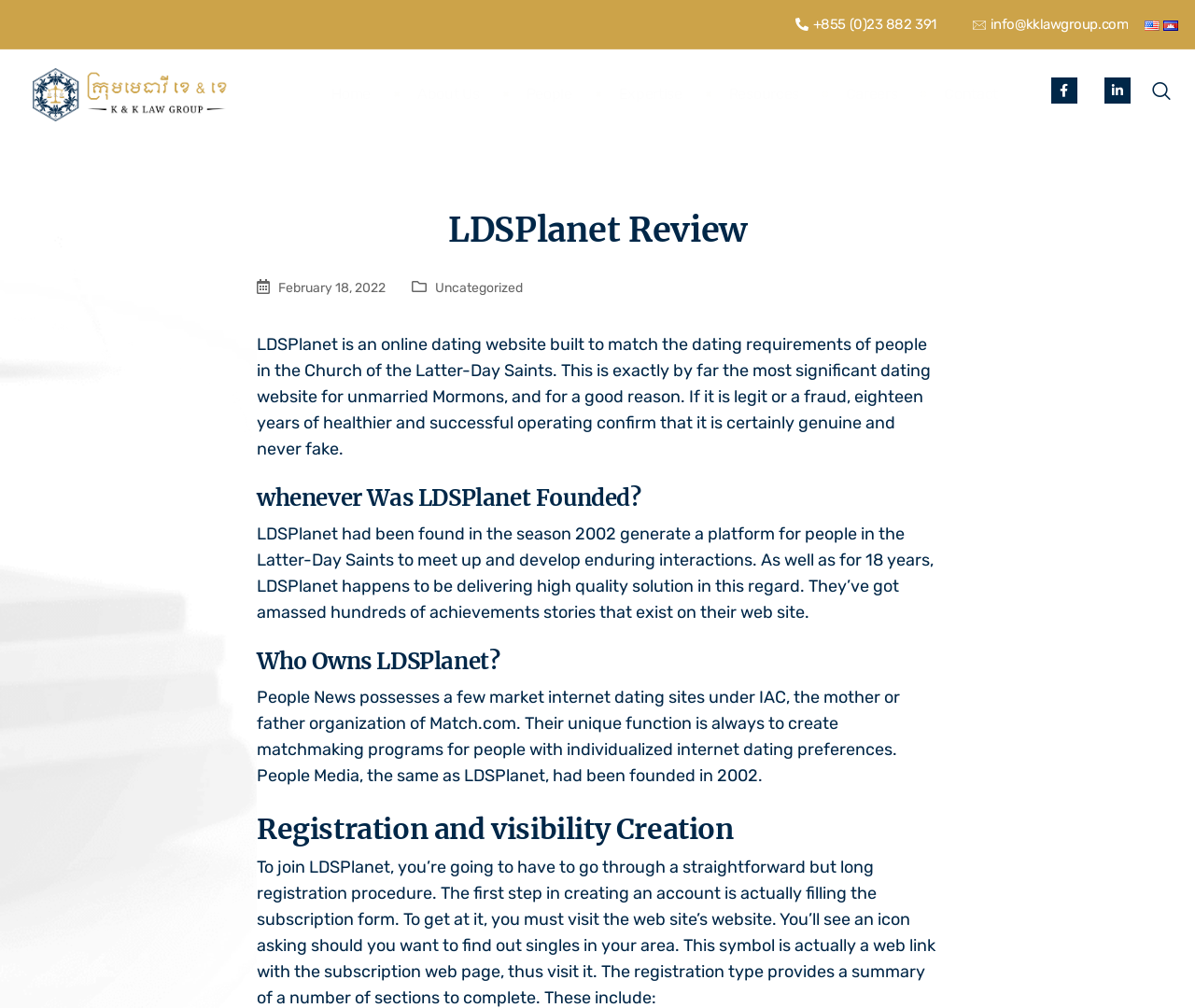Please find and report the bounding box coordinates of the element to click in order to perform the following action: "Click the 'Home' link". The coordinates should be expressed as four float numbers between 0 and 1, in the format [left, top, right, bottom].

[0.258, 0.08, 0.33, 0.108]